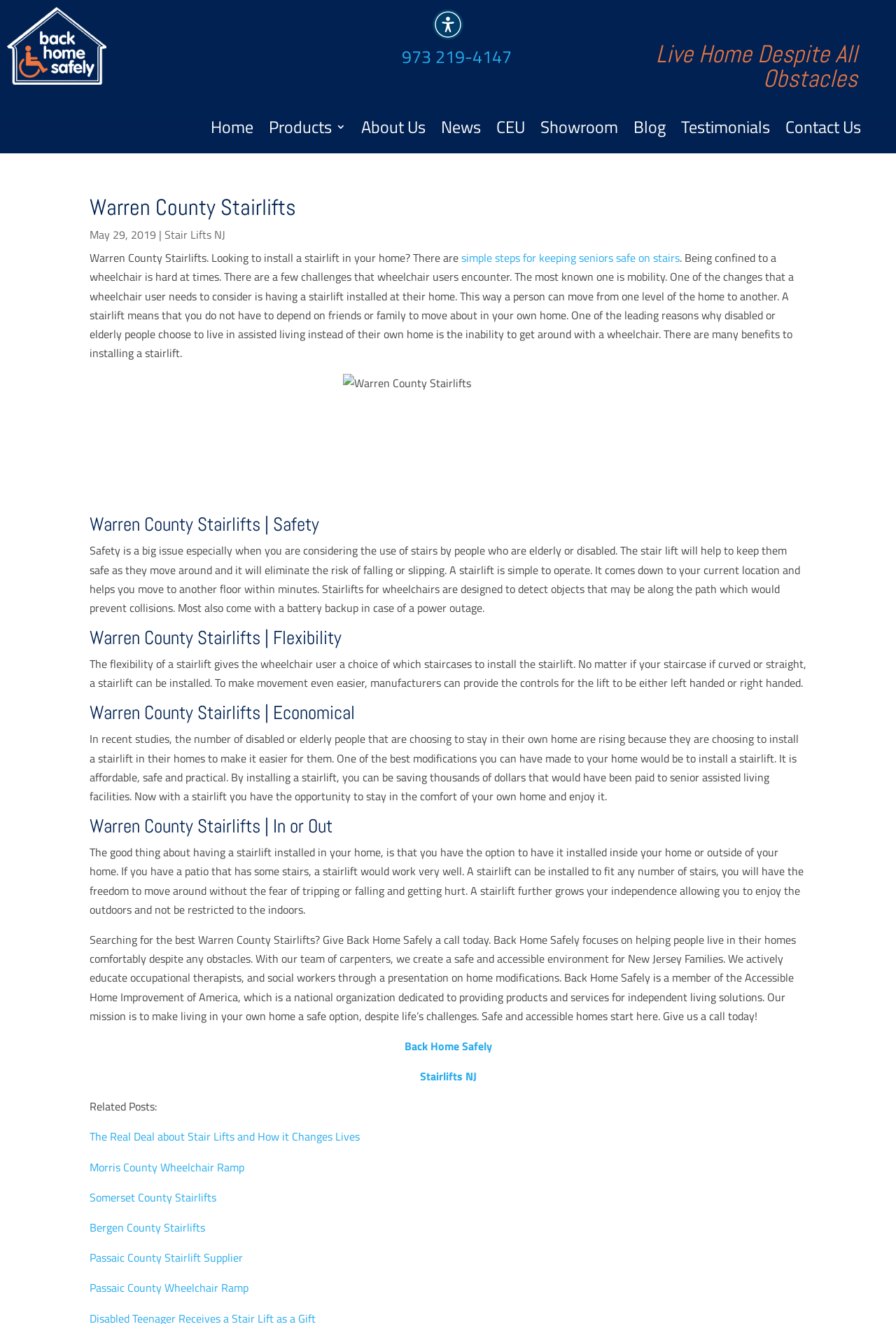What are the benefits of installing a stairlift?
Give a one-word or short phrase answer based on the image.

Safety, flexibility, and economical